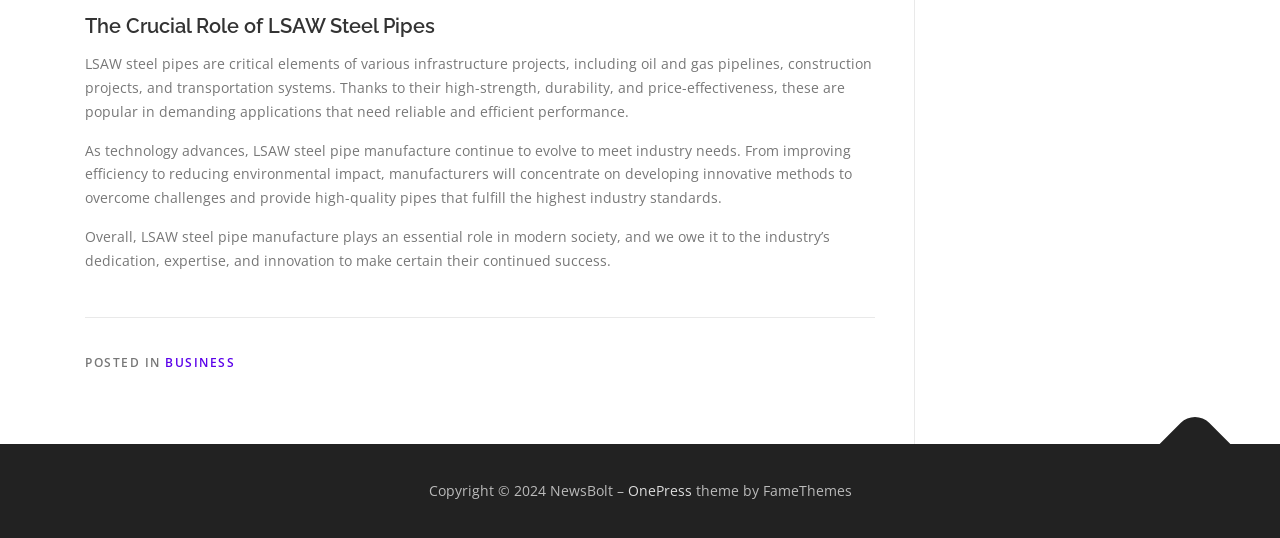From the webpage screenshot, predict the bounding box coordinates (top-left x, top-left y, bottom-right x, bottom-right y) for the UI element described here: Business

[0.129, 0.659, 0.184, 0.69]